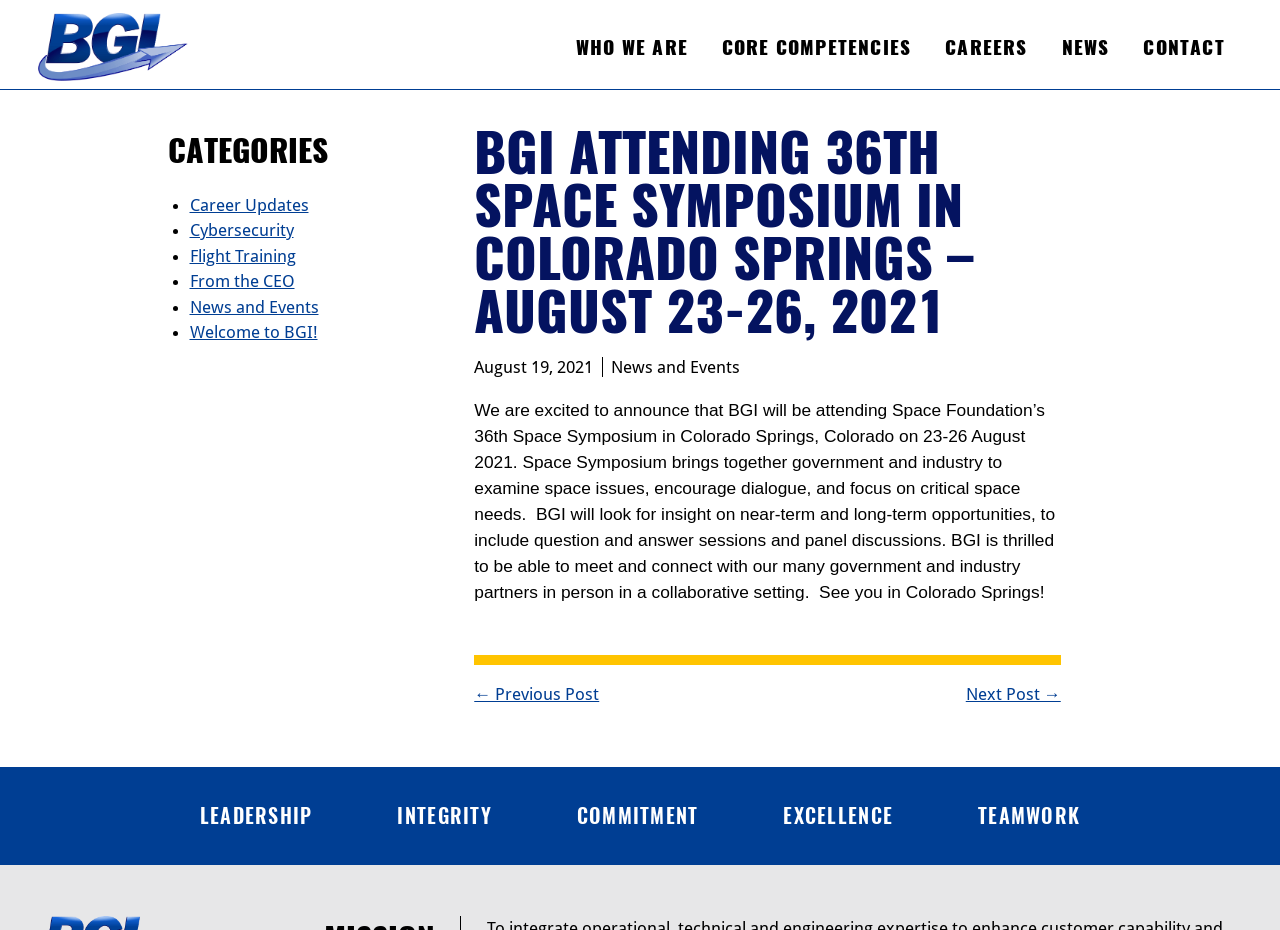Reply to the question below using a single word or brief phrase:
How many categories are listed on the webpage?

8